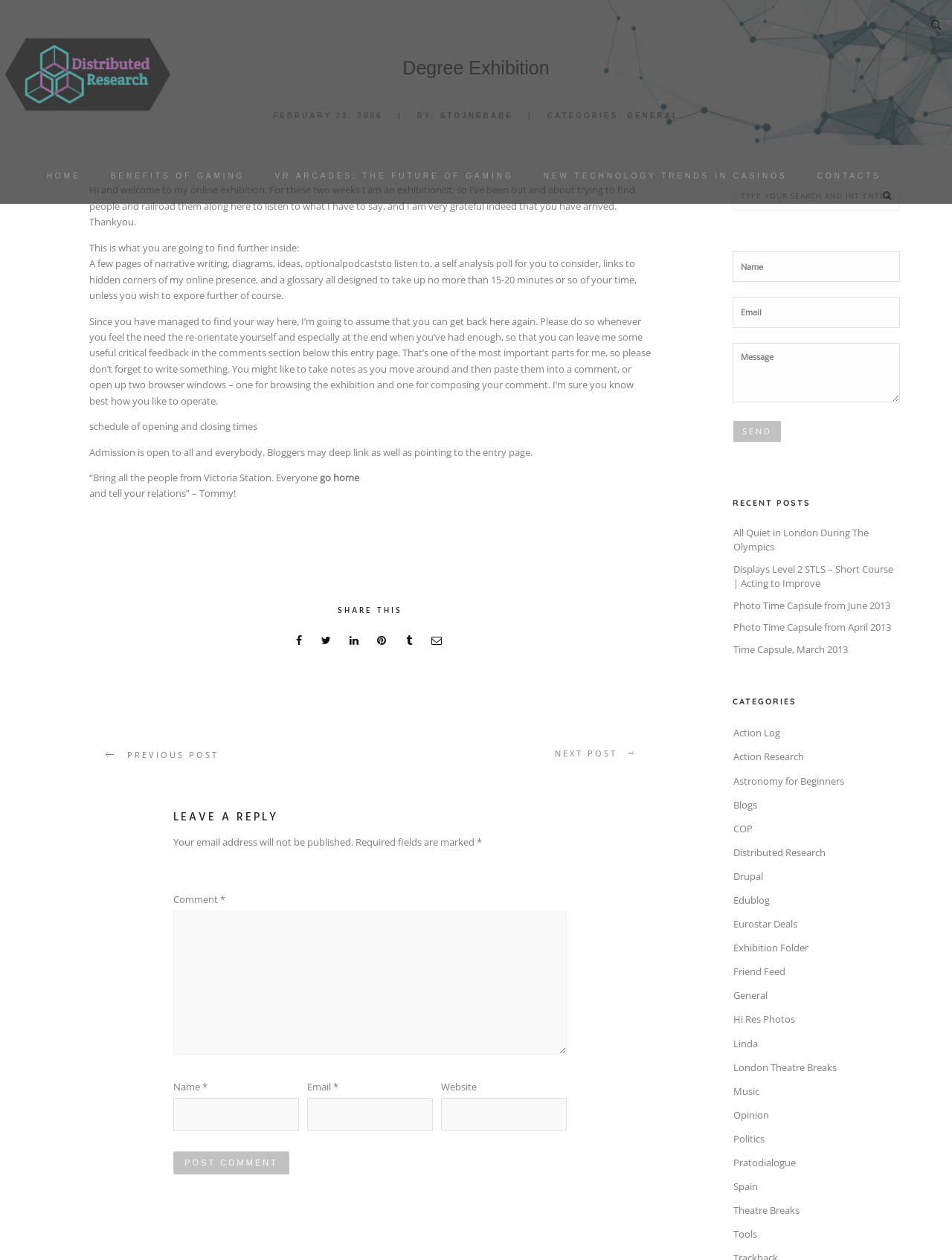Please provide the bounding box coordinates for the UI element as described: "parent_node: Comment * name="comment"". The coordinates must be four floats between 0 and 1, represented as [left, top, right, bottom].

[0.182, 0.723, 0.595, 0.837]